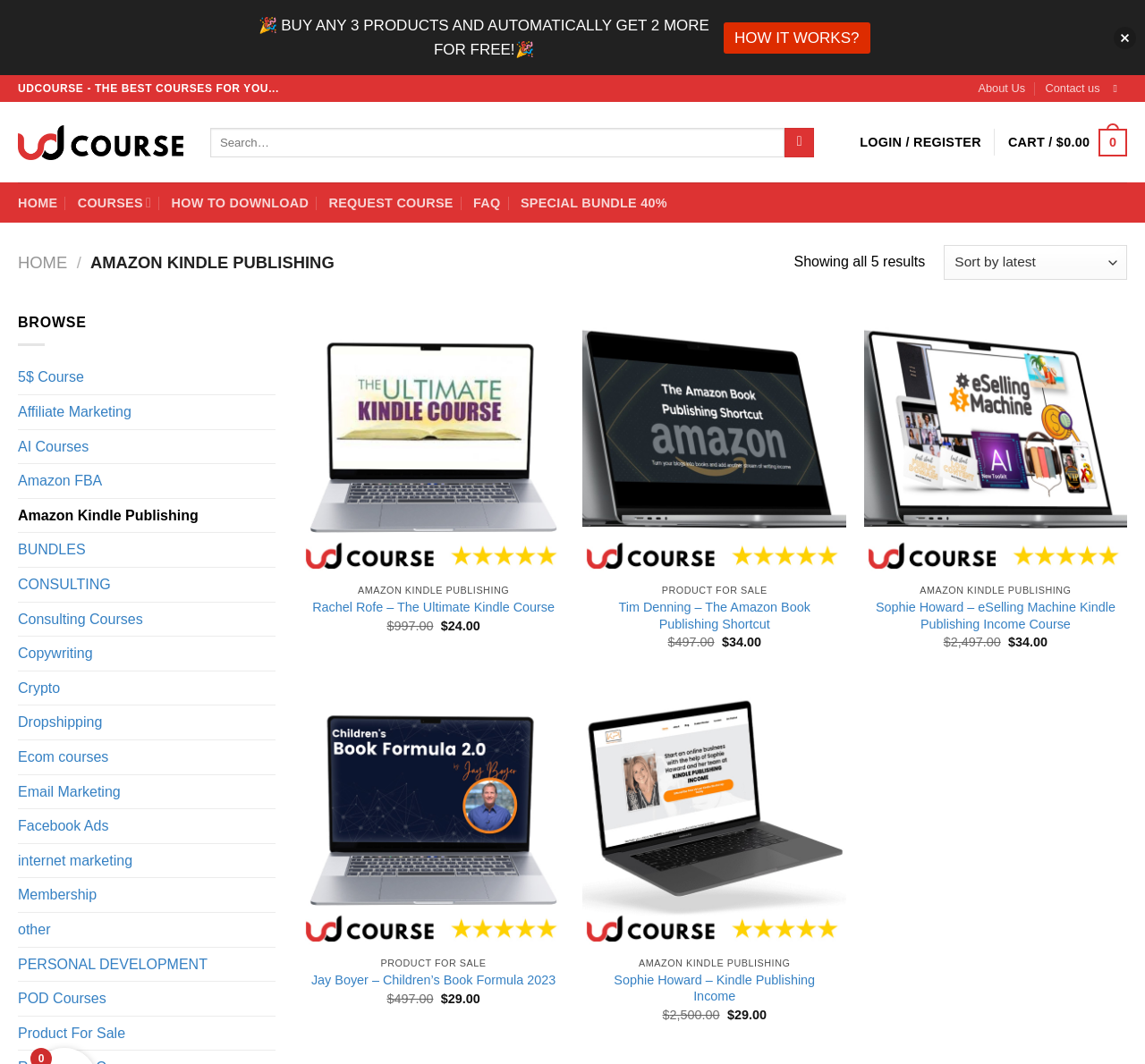Find the bounding box coordinates of the clickable region needed to perform the following instruction: "Click on the 'Return to song list' link". The coordinates should be provided as four float numbers between 0 and 1, i.e., [left, top, right, bottom].

None